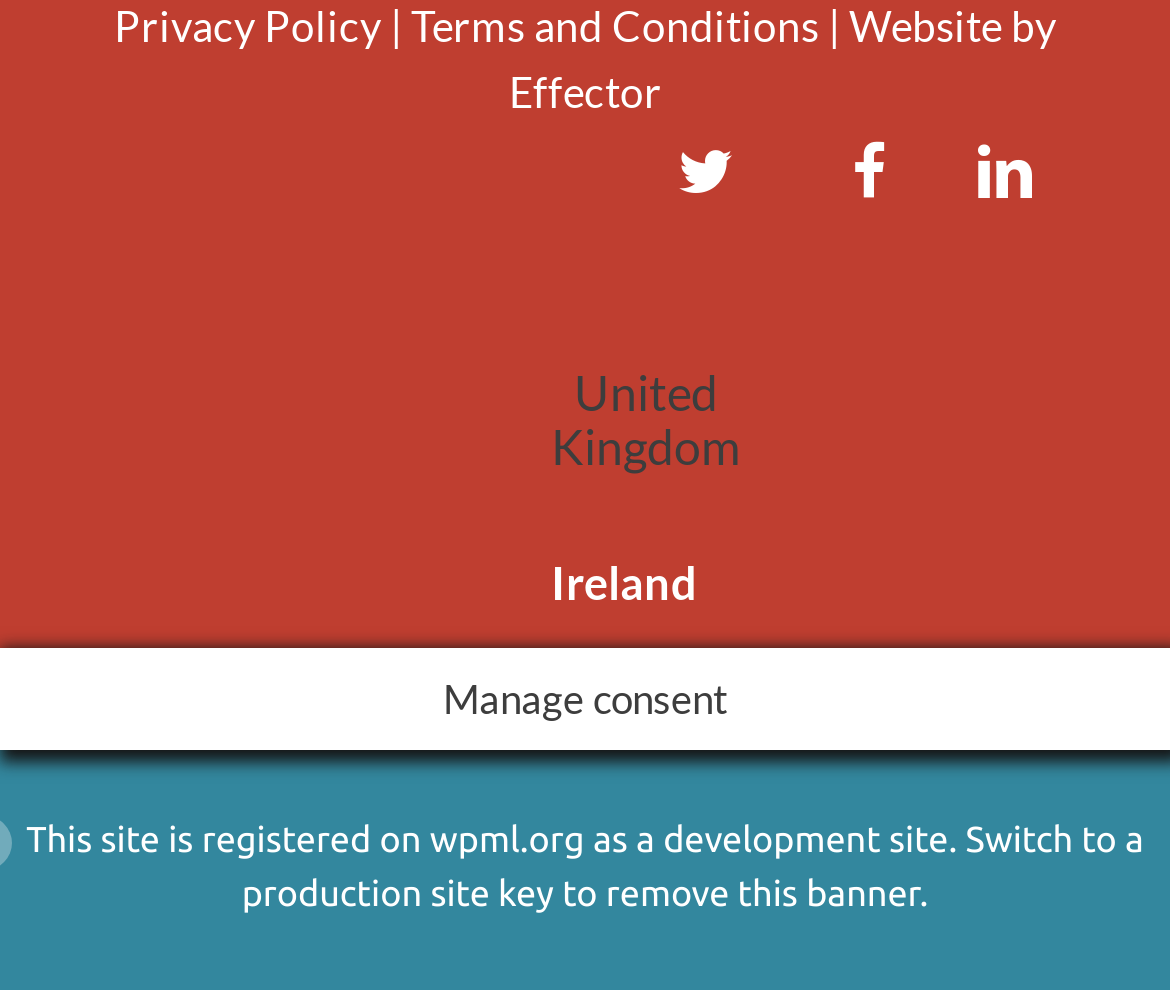What is the purpose of the 'Manage consent' button?
Using the information from the image, give a concise answer in one word or a short phrase.

Unknown